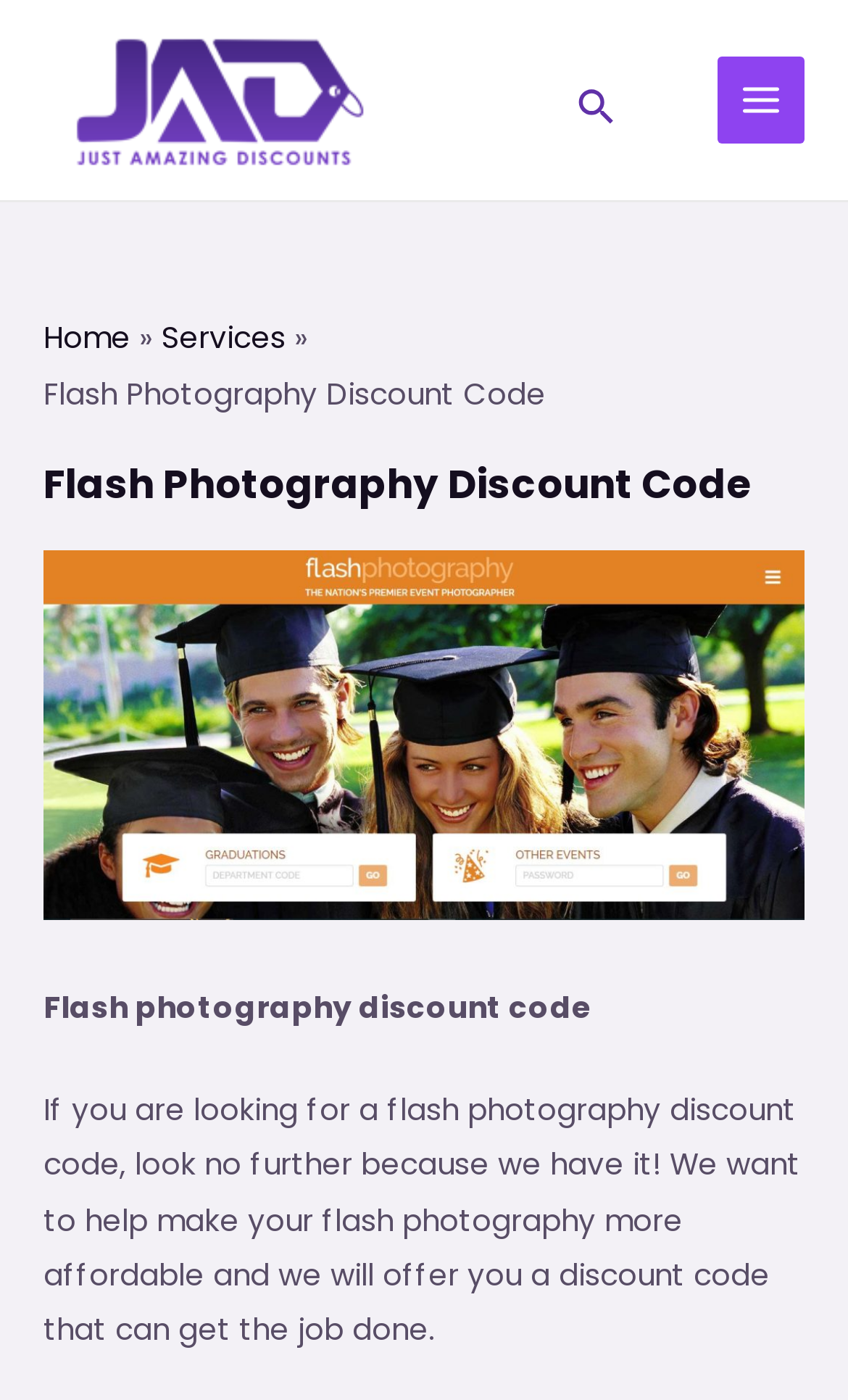Elaborate on the webpage's design and content in a detailed caption.

The webpage is about flash photography discount codes. At the top left, there is a link and an image with the text "JUST AMAZING DISCOUNTS". On the top right, there is a search icon link with a small image. Next to it, there is a "MAIN MENU" button with an image. 

Below the top section, there is a header area that spans the entire width of the page. Within this area, there is a navigation section with breadcrumbs, consisting of three links: "Home", "Services", and a static text "Flash Photography Discount Code". 

Below the navigation section, there is a heading with the same text "Flash Photography Discount Code". Underneath the heading, there is a large image related to flash photography discount code. 

Further down, there is a paragraph of text that explains the purpose of the webpage, which is to provide a discount code to make flash photography more affordable.